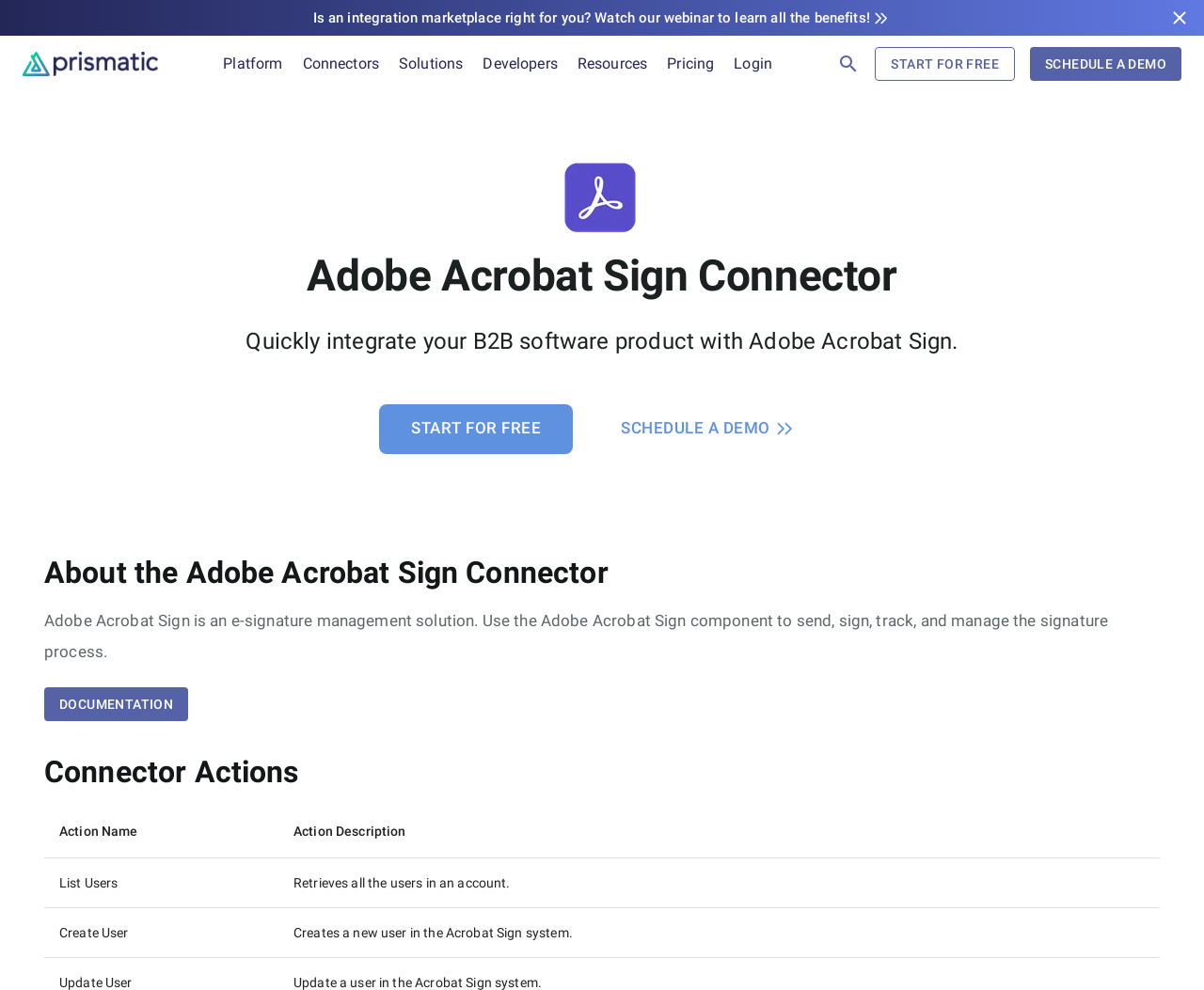Answer the following in one word or a short phrase: 
What is the name of the solution that can be integrated with Adobe Acrobat Sign?

B2B software product